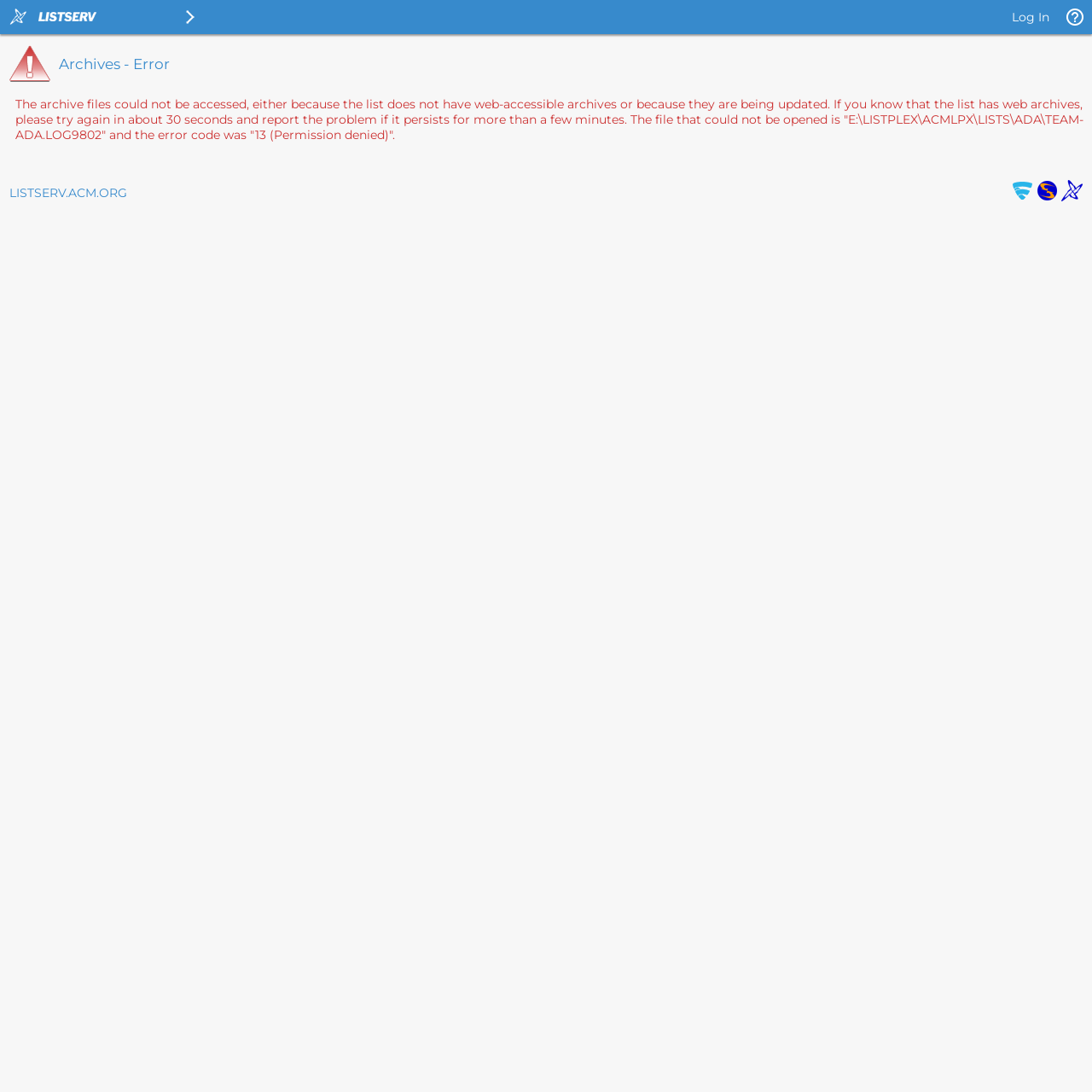Generate a comprehensive caption for the webpage you are viewing.

The webpage is an error page from LISTSERV, a email list manager. At the top left, there are three images: the LISTSERV email list manager logo, the LISTSERV ACM.ORG logo, and the LISTSERV menu icon. On the top right, there is a "Log In" button with a link and an image of LISTSERV 17.0 Help.

Below the top section, there is a heading "Archives - Error" in a large font size. The main content of the page is a paragraph of text explaining the error, which states that the archive files could not be accessed due to permission denied. The error code is "13" and the file that could not be opened is specified.

At the bottom of the page, there is a section with three links: LISTSERV.ACM.ORG, Secured by F-Secure Anti-Virus, CataList Email List Search, and Powered by LISTSERV. Each link has a corresponding image. The LISTSERV.ACM.ORG link is on the left, while the other three links are on the right.